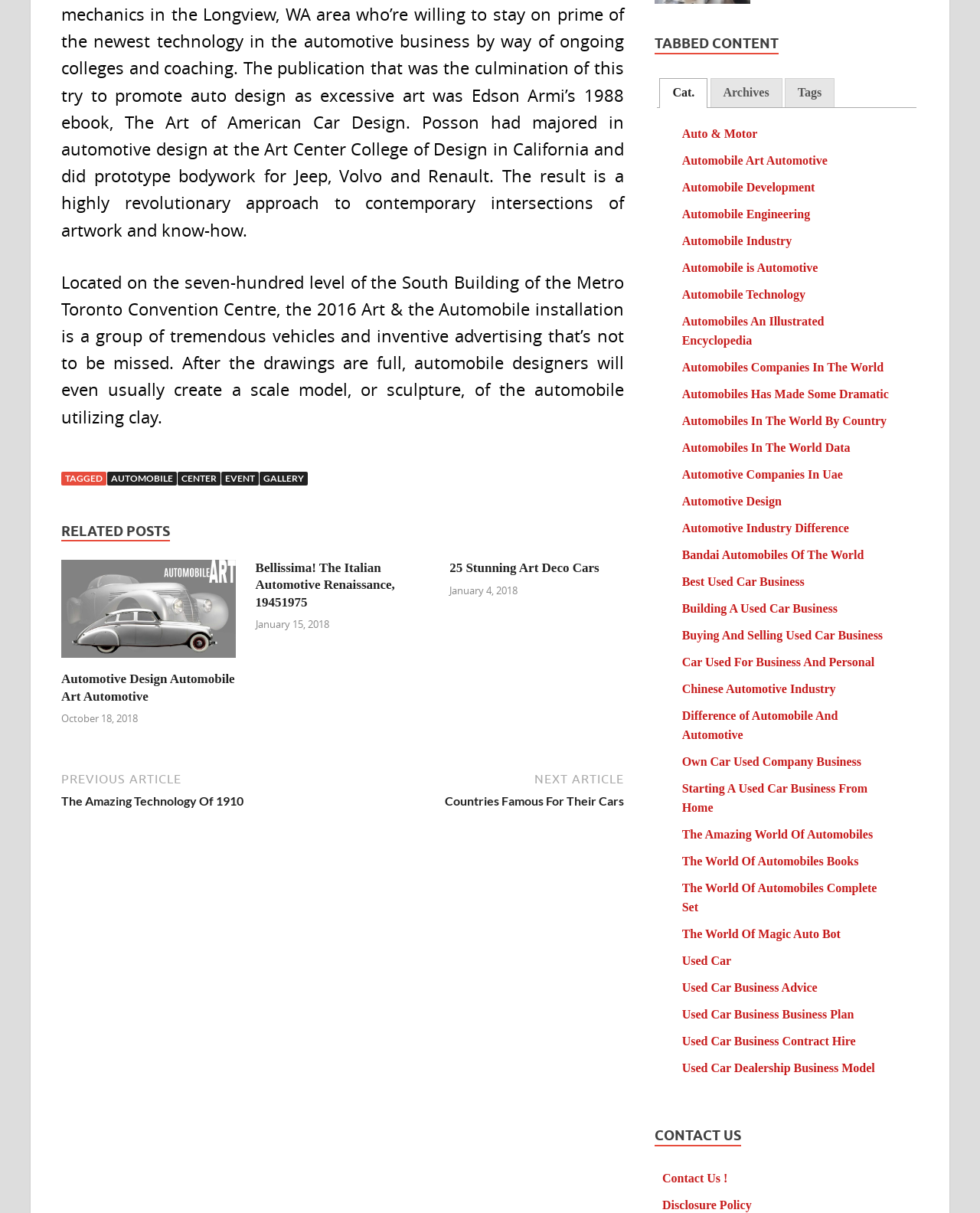Based on the element description Automobile Art Automotive, identify the bounding box coordinates for the UI element. The coordinates should be in the format (top-left x, top-left y, bottom-right x, bottom-right y) and within the 0 to 1 range.

[0.696, 0.127, 0.844, 0.138]